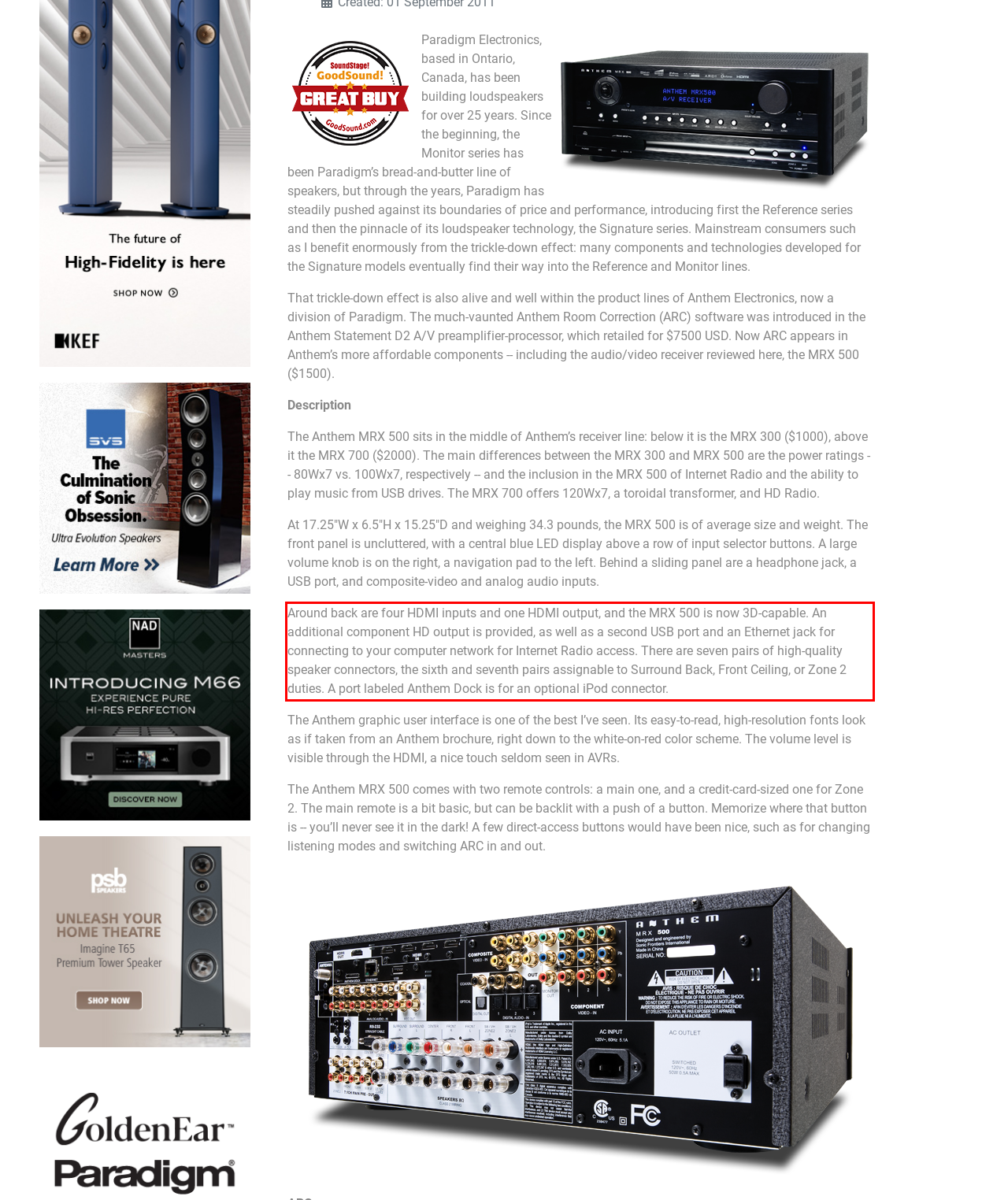Given a screenshot of a webpage with a red bounding box, extract the text content from the UI element inside the red bounding box.

Around back are four HDMI inputs and one HDMI output, and the MRX 500 is now 3D-capable. An additional component HD output is provided, as well as a second USB port and an Ethernet jack for connecting to your computer network for Internet Radio access. There are seven pairs of high-quality speaker connectors, the sixth and seventh pairs assignable to Surround Back, Front Ceiling, or Zone 2 duties. A port labeled Anthem Dock is for an optional iPod connector.